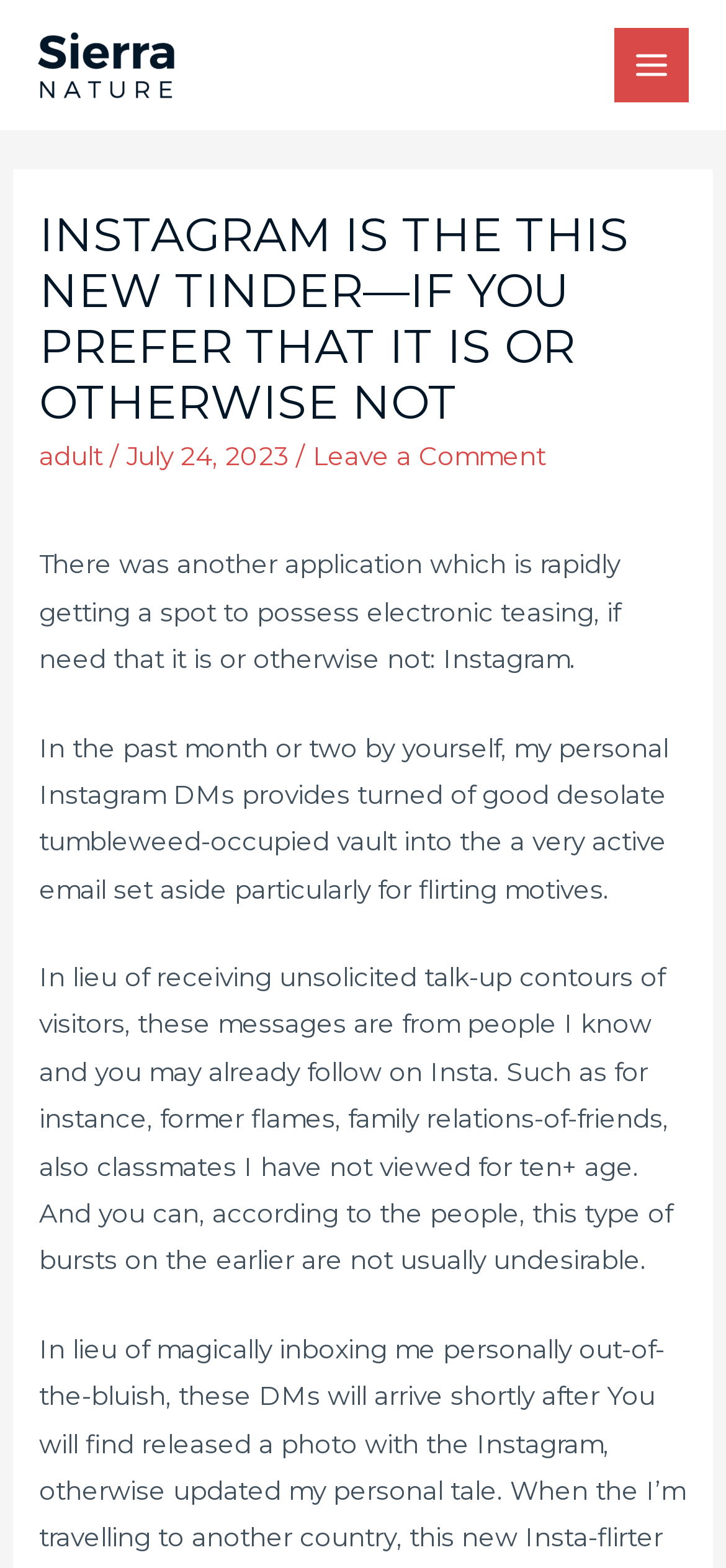Provide your answer in a single word or phrase: 
What type of people are sending the author messages on Instagram?

People they know